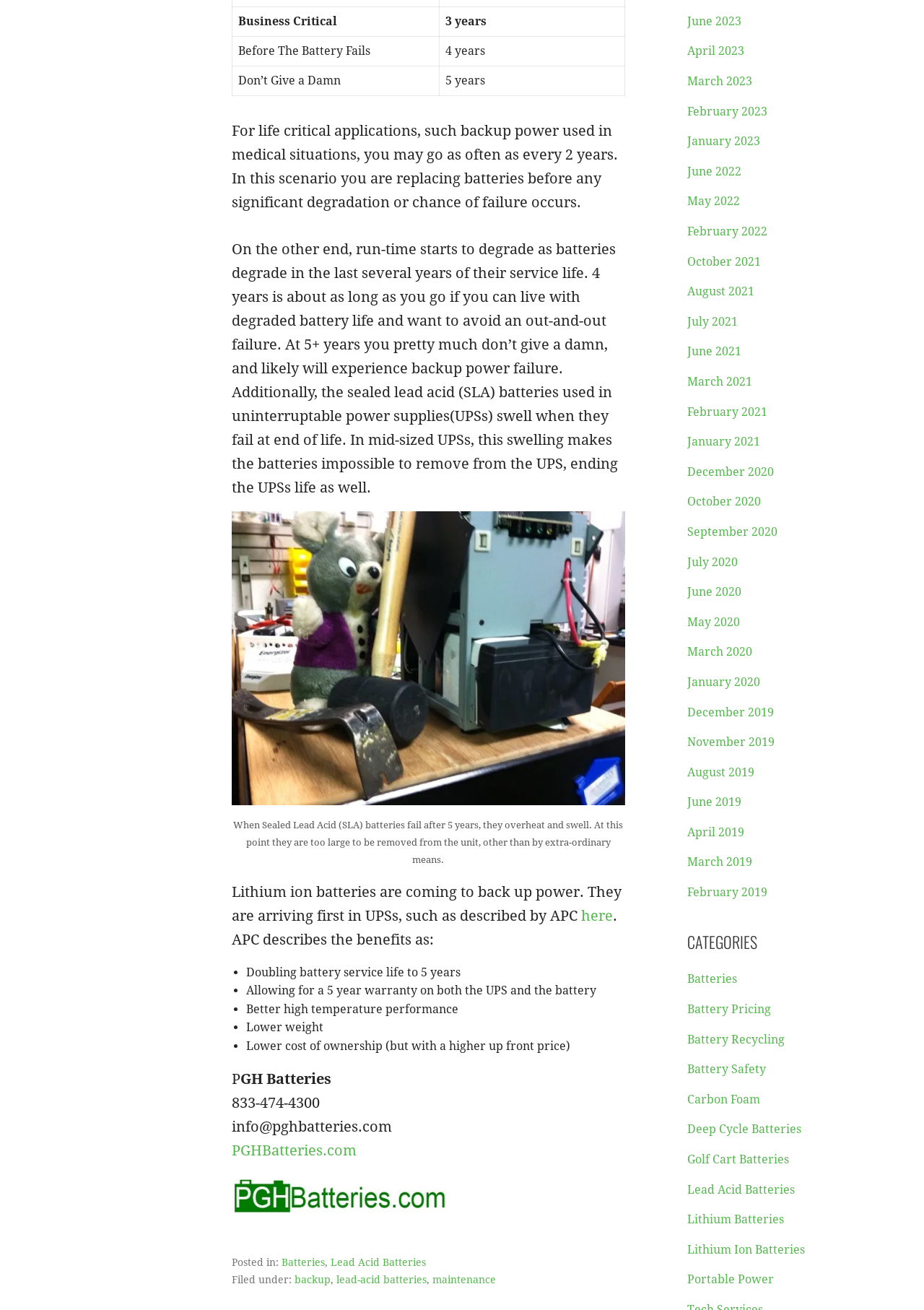How many categories are listed on the webpage?
Based on the image, please offer an in-depth response to the question.

The webpage has a section labeled 'CATEGORIES' which lists several categories, including 'Batteries', 'Battery Pricing', 'Battery Recycling', 'Battery Safety', and others, totaling 5 categories.